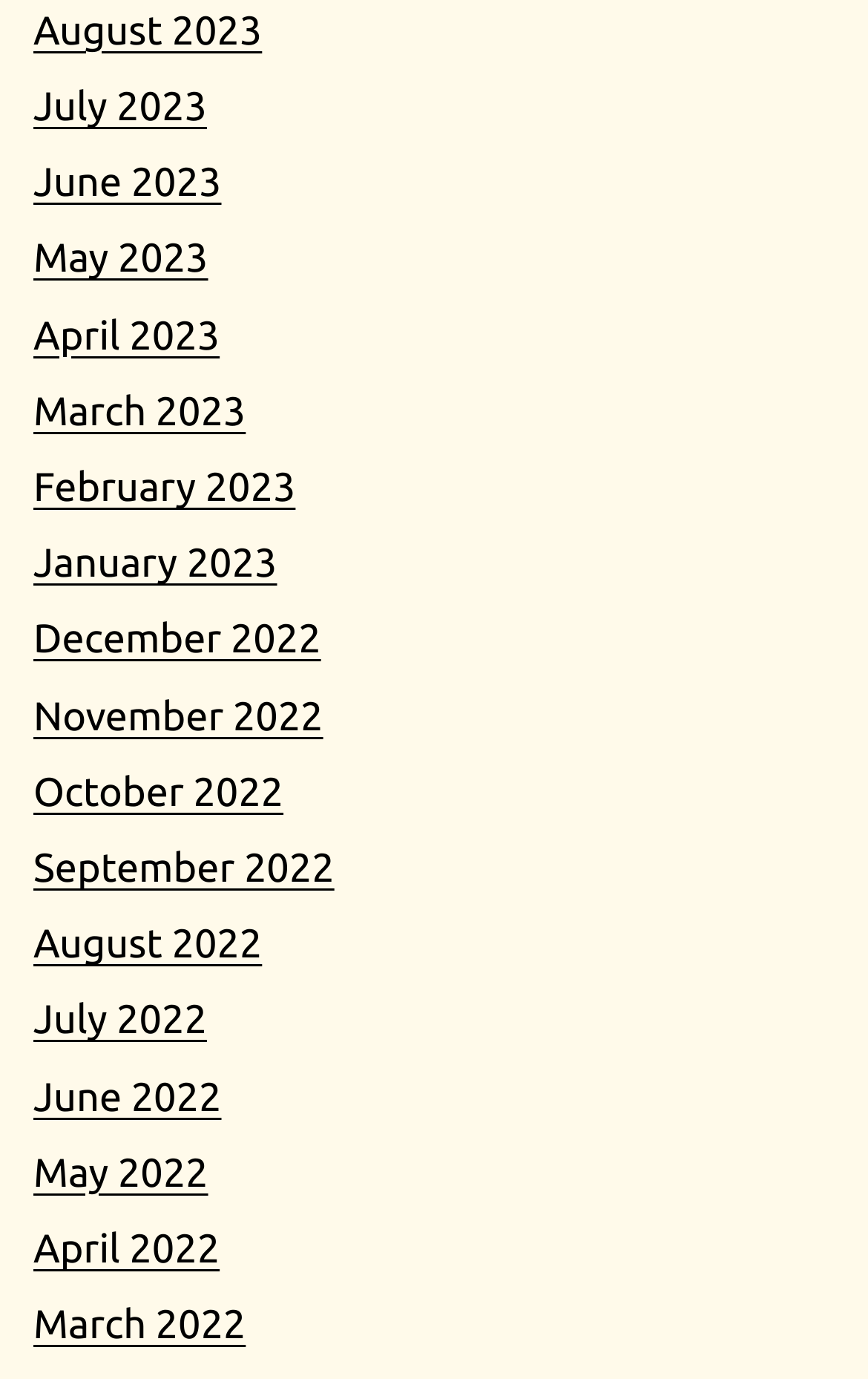Please identify the bounding box coordinates of the clickable region that I should interact with to perform the following instruction: "check March 2023". The coordinates should be expressed as four float numbers between 0 and 1, i.e., [left, top, right, bottom].

[0.038, 0.282, 0.283, 0.315]